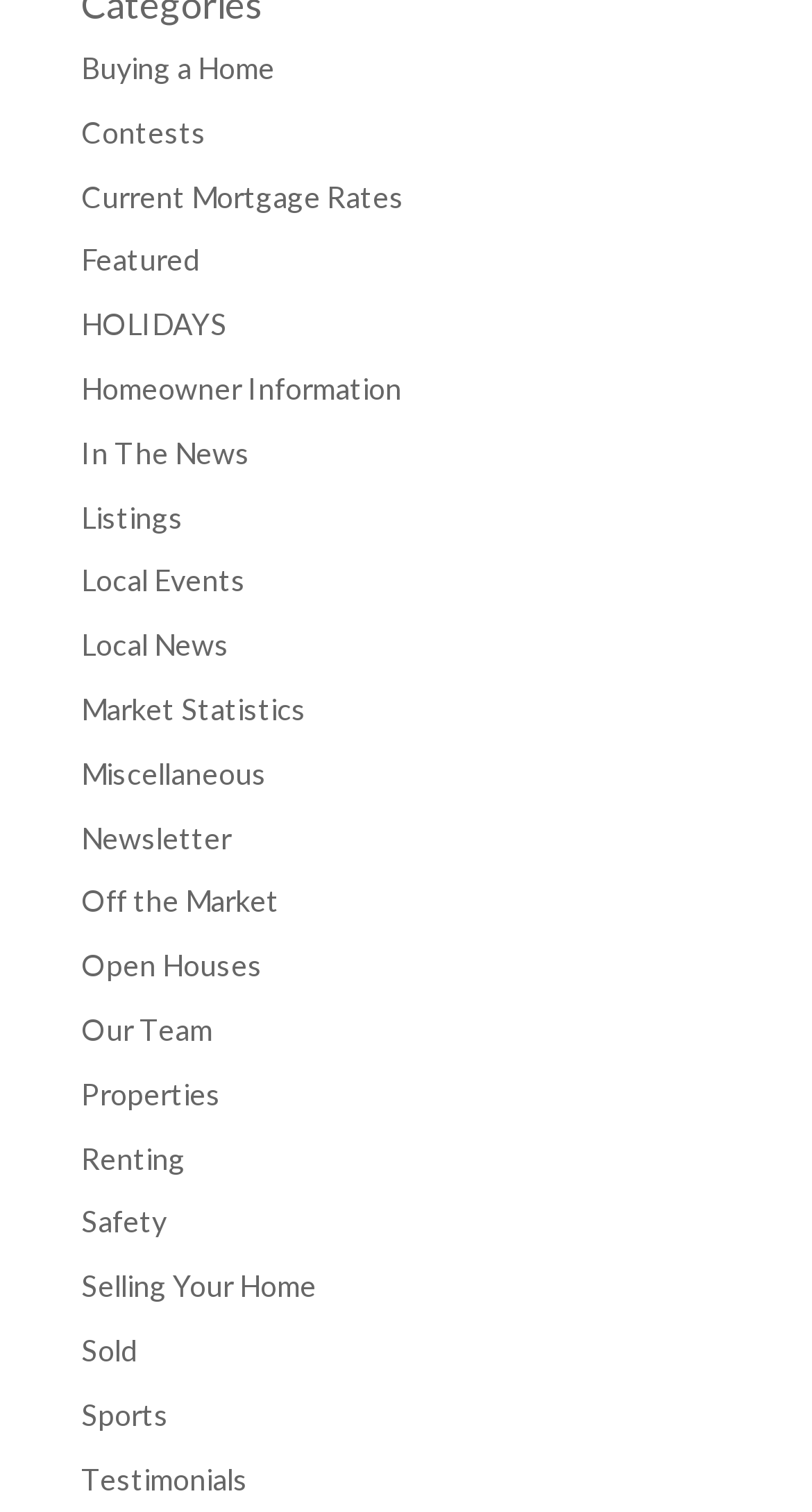Determine the bounding box coordinates of the clickable region to execute the instruction: "Check open houses". The coordinates should be four float numbers between 0 and 1, denoted as [left, top, right, bottom].

[0.1, 0.627, 0.323, 0.65]